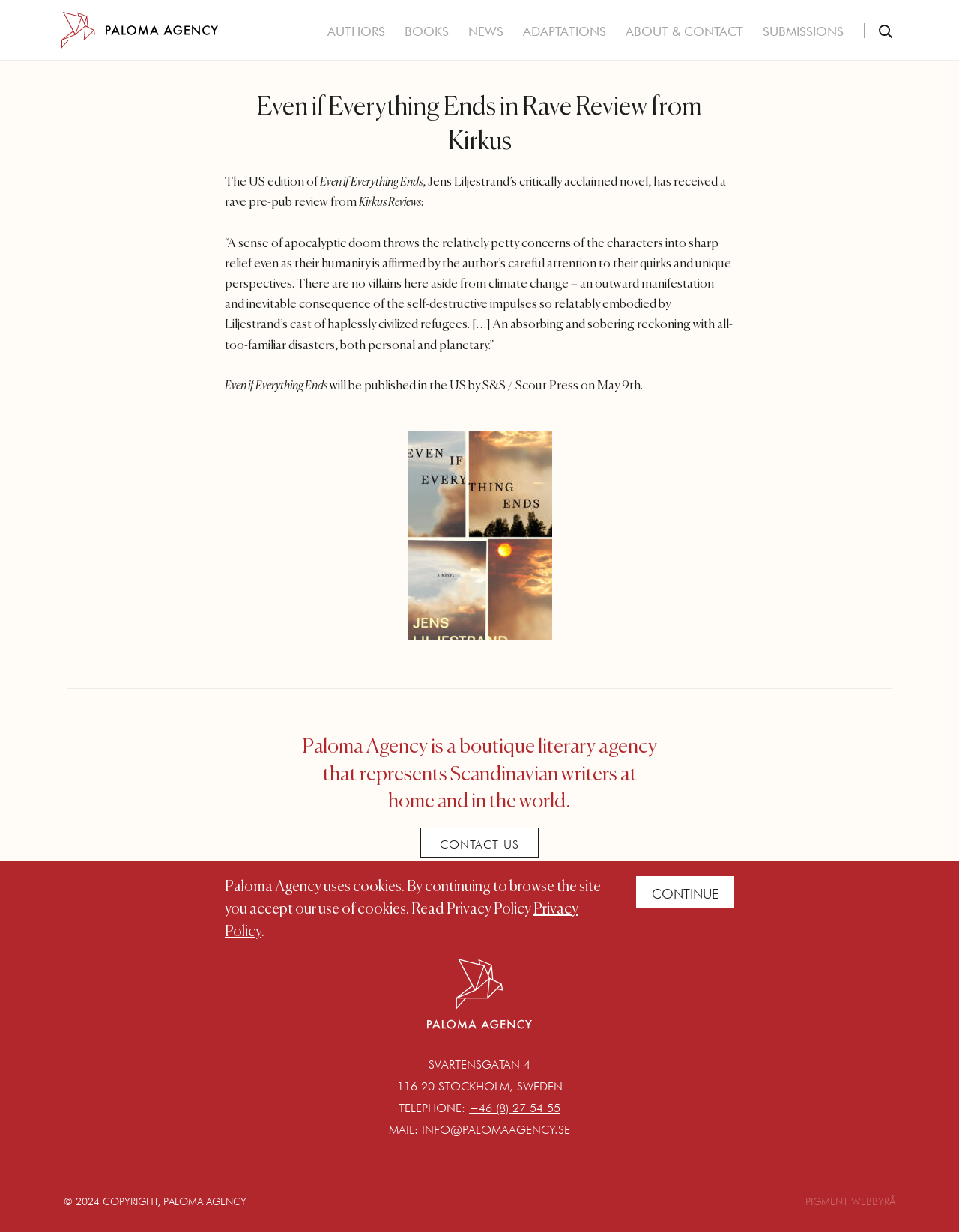Determine the bounding box coordinates for the clickable element to execute this instruction: "Click the CONTINUE button". Provide the coordinates as four float numbers between 0 and 1, i.e., [left, top, right, bottom].

[0.663, 0.711, 0.766, 0.737]